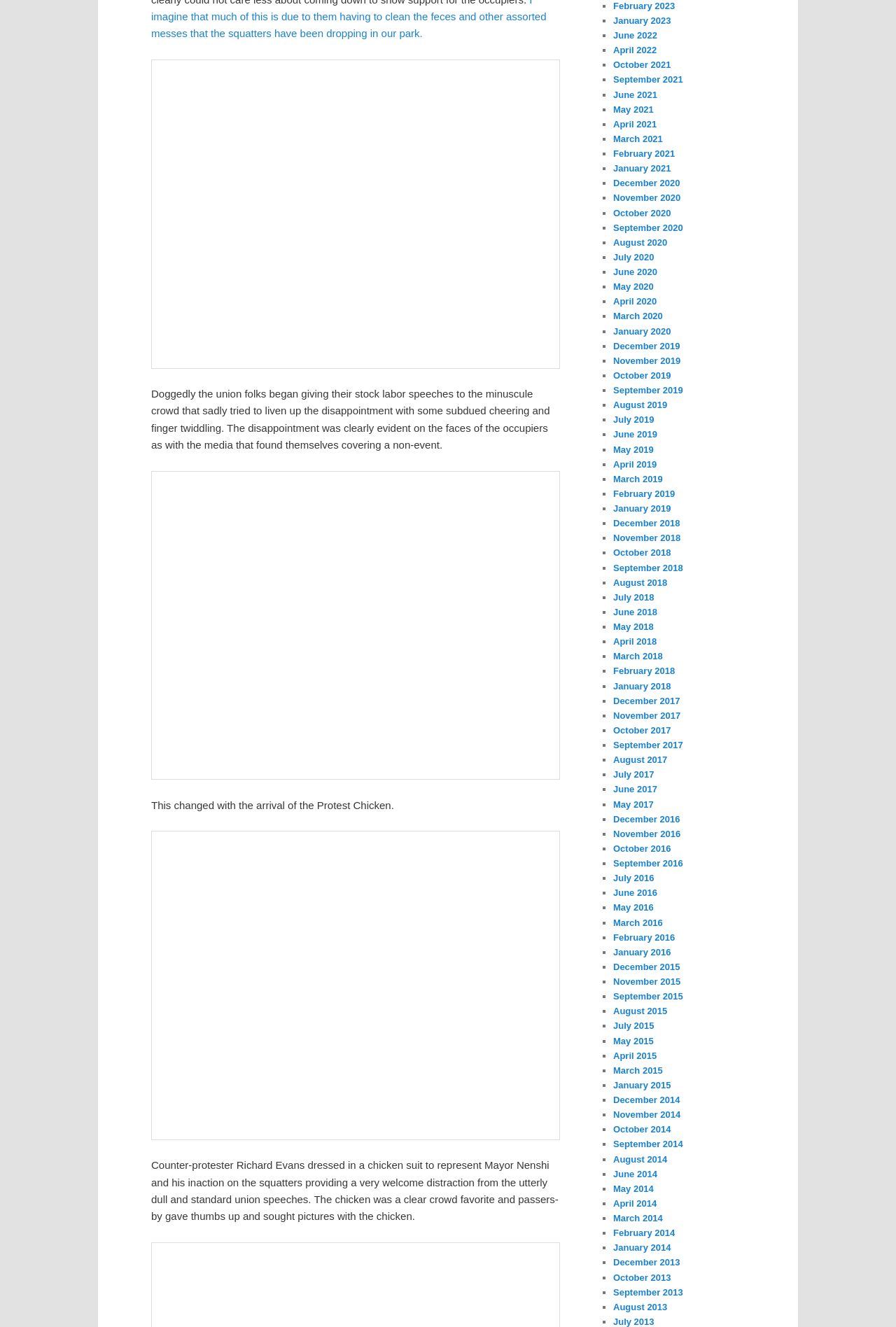Respond to the question below with a single word or phrase:
What is the reaction of the crowd to the Protest Chicken?

Positive